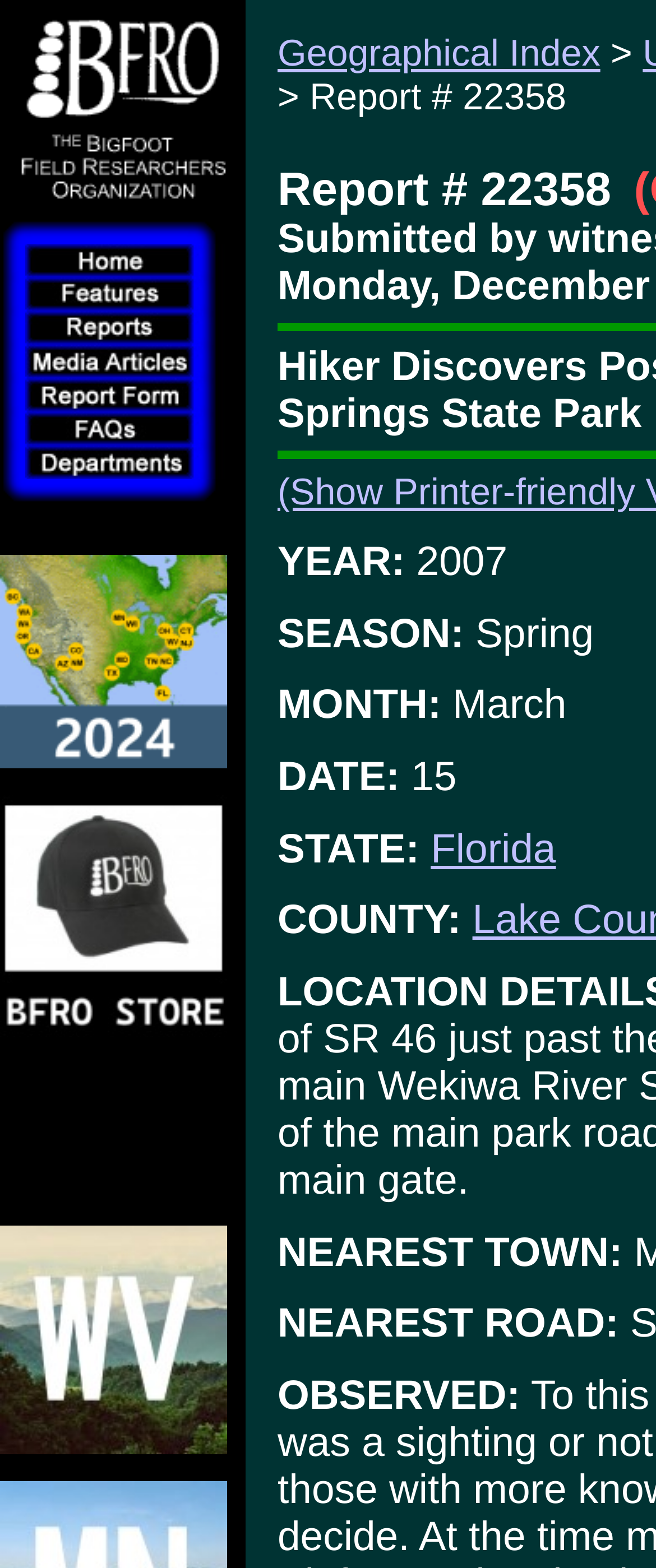What is the state where the incident occurred?
By examining the image, provide a one-word or phrase answer.

Florida